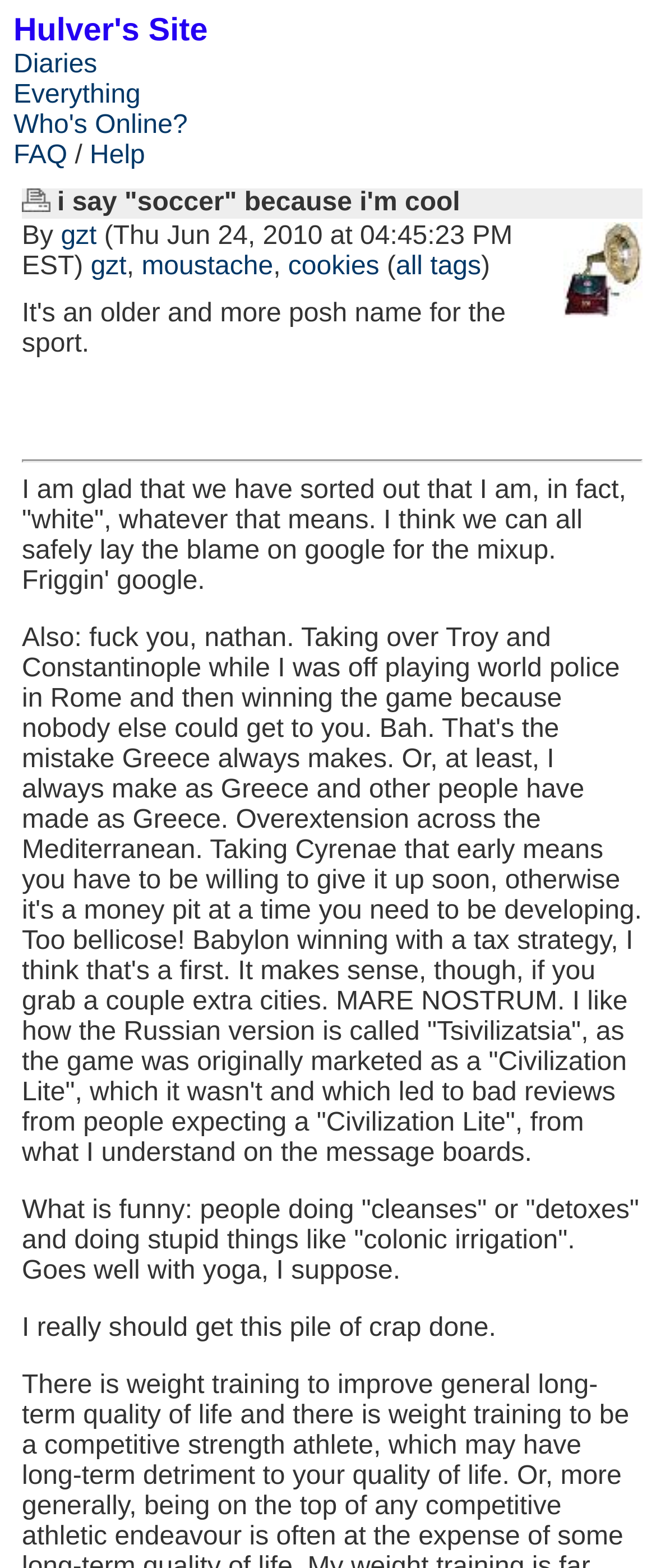Please specify the bounding box coordinates of the clickable region to carry out the following instruction: "Click on the 'FAQ' link". The coordinates should be four float numbers between 0 and 1, in the format [left, top, right, bottom].

[0.021, 0.09, 0.103, 0.108]